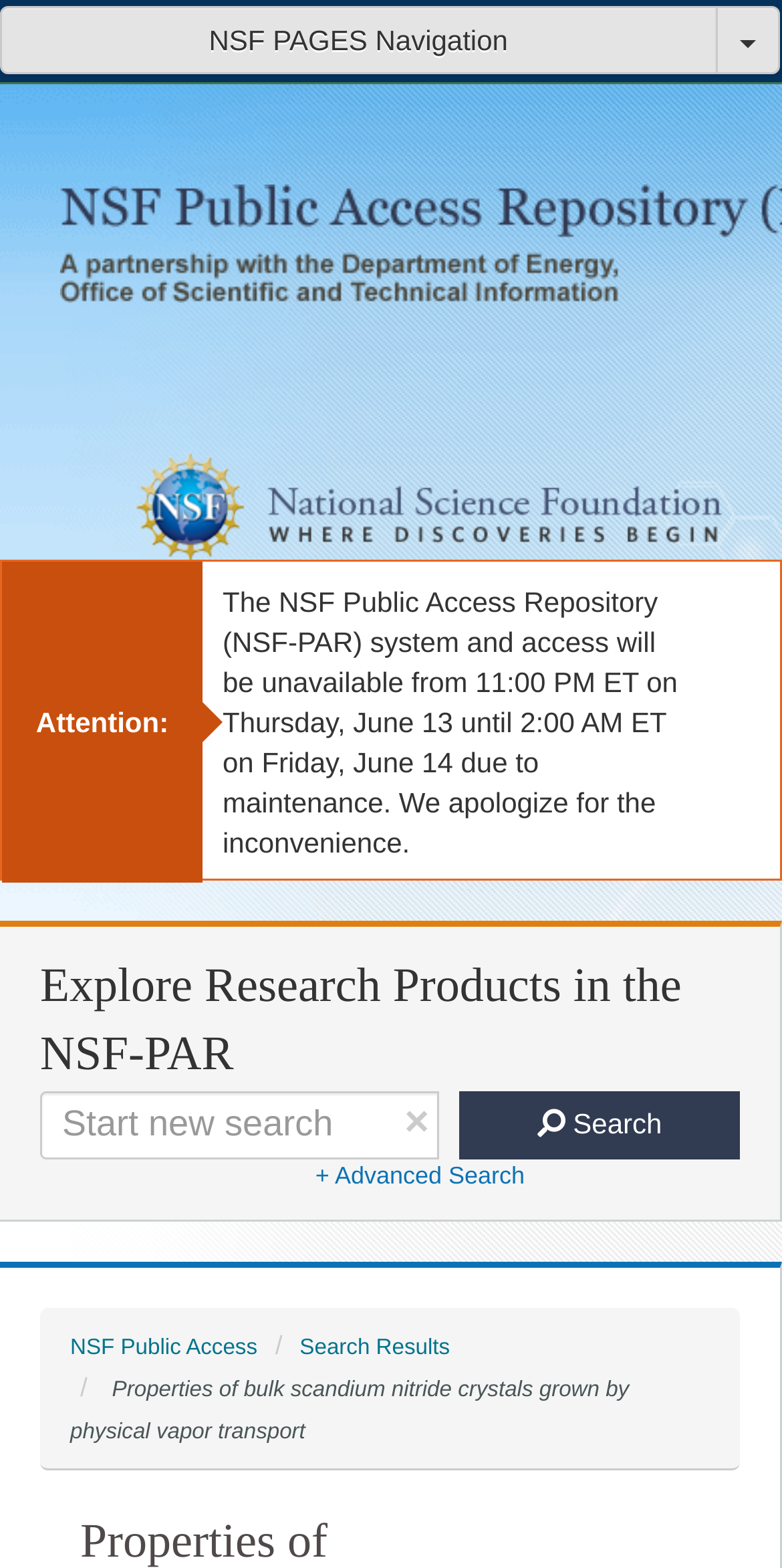Respond with a single word or short phrase to the following question: 
What is the notification about?

Maintenance